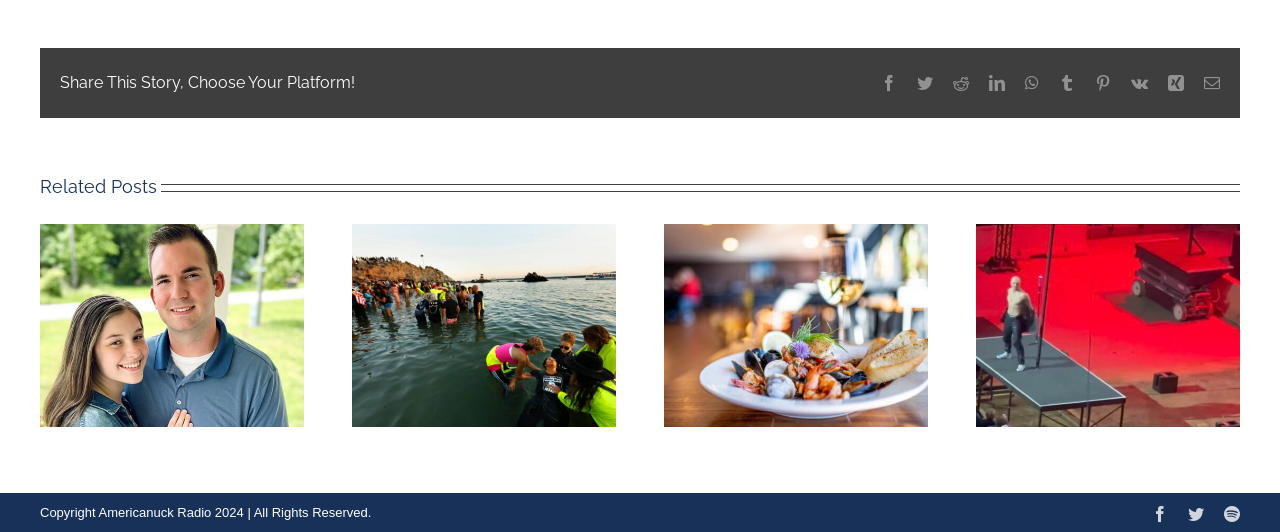Specify the bounding box coordinates of the region I need to click to perform the following instruction: "Follow Americanuck Radio on Twitter". The coordinates must be four float numbers in the range of 0 to 1, i.e., [left, top, right, bottom].

[0.928, 0.952, 0.941, 0.982]